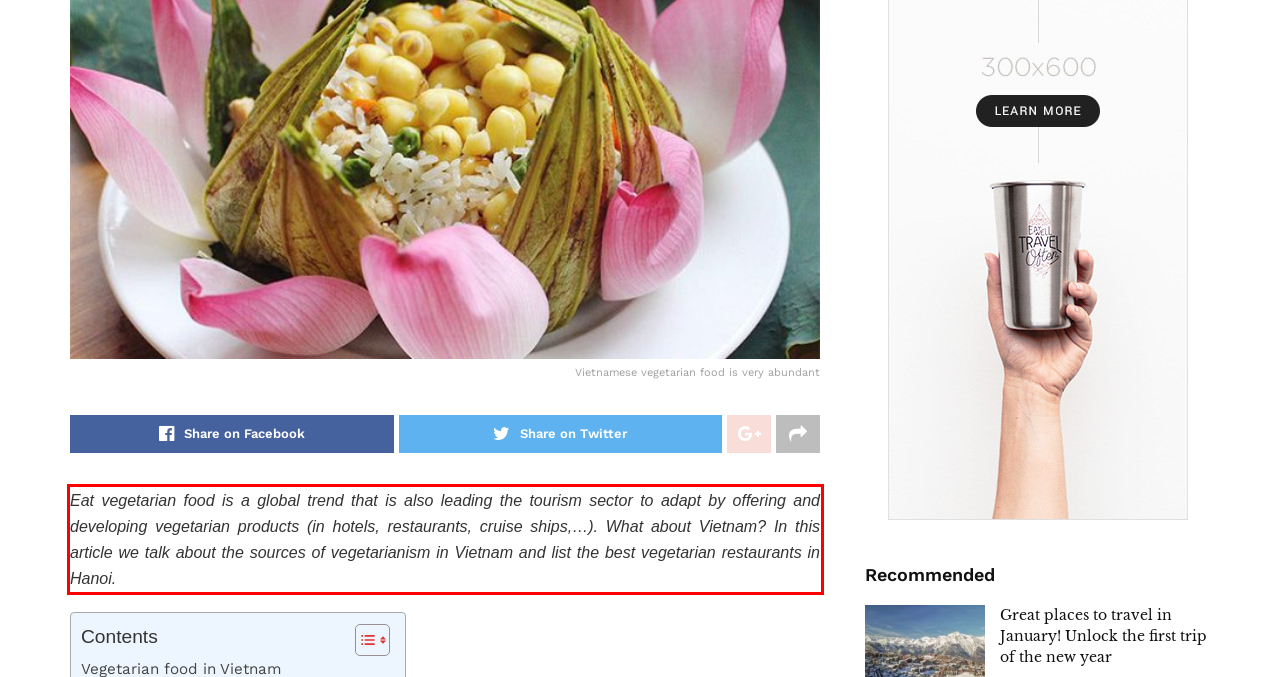You have a screenshot of a webpage with a red bounding box. Use OCR to generate the text contained within this red rectangle.

Eat vegetarian food is a global trend that is also leading the tourism sector to adapt by offering and developing vegetarian products (in hotels, restaurants, cruise ships,…). What about Vietnam? In this article we talk about the sources of vegetarianism in Vietnam and list the best vegetarian restaurants in Hanoi.